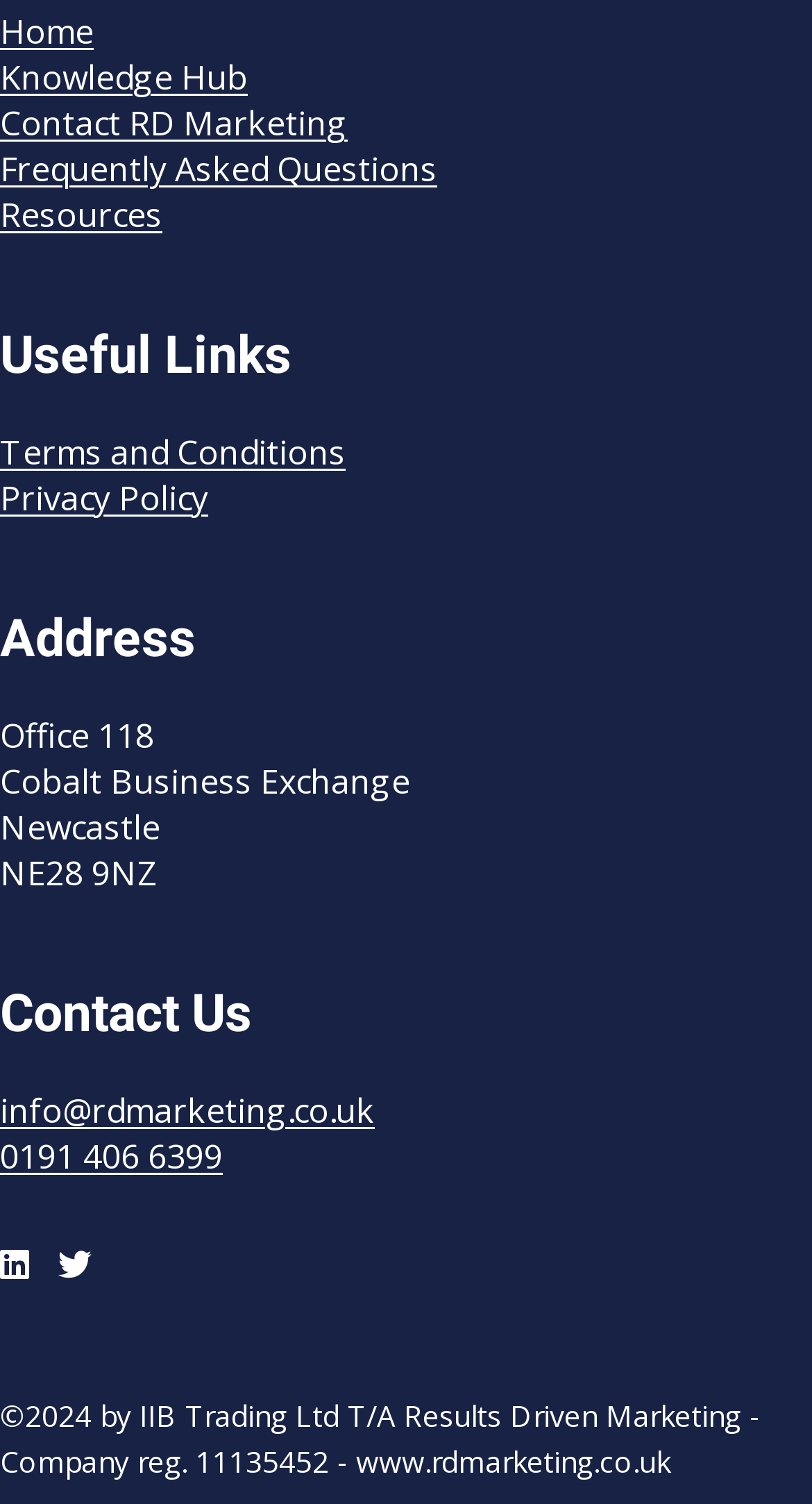Indicate the bounding box coordinates of the element that must be clicked to execute the instruction: "Send an email to info@rdmarketing.co.uk". The coordinates should be given as four float numbers between 0 and 1, i.e., [left, top, right, bottom].

[0.0, 0.723, 0.462, 0.753]